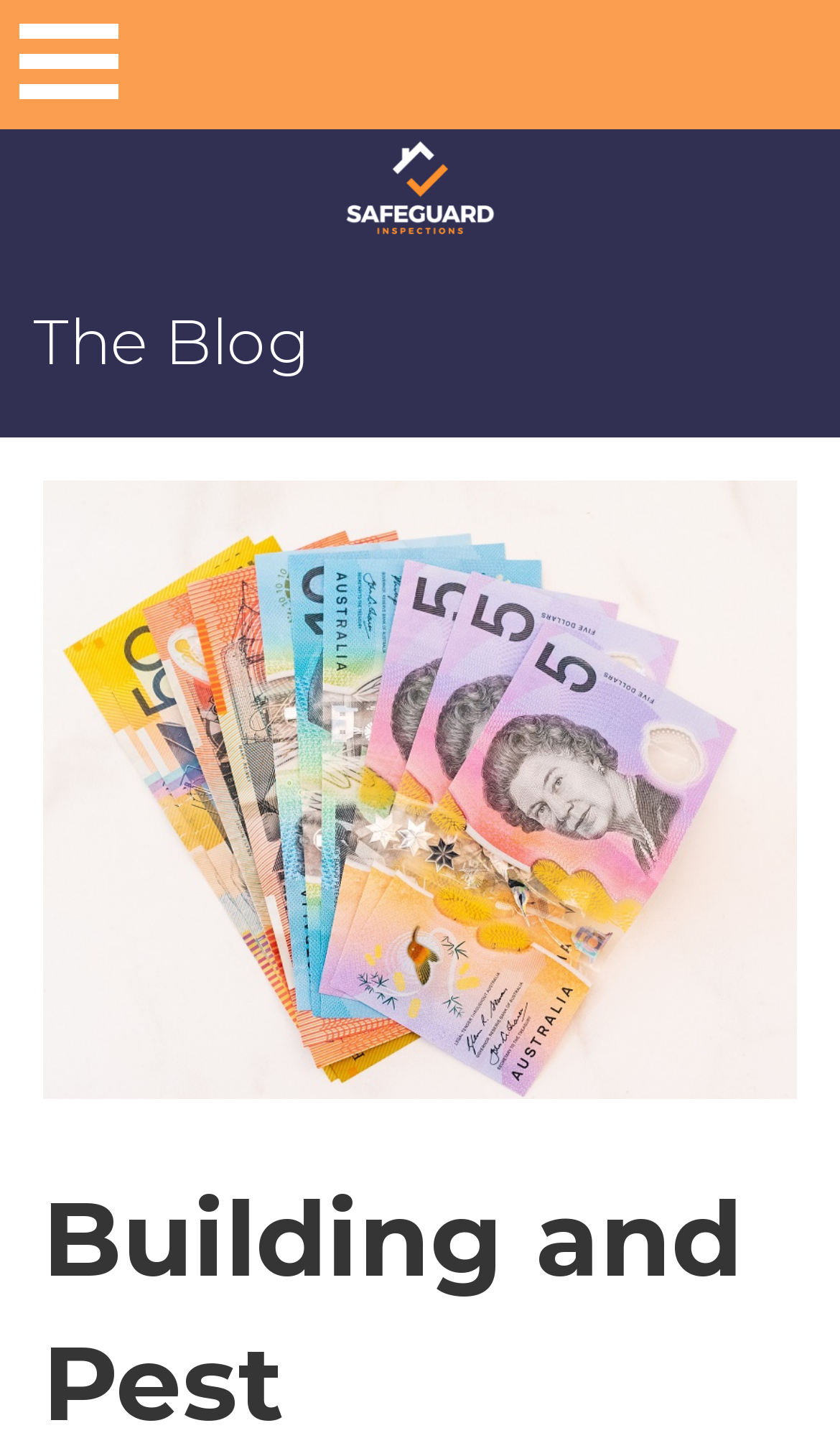Find the headline of the webpage and generate its text content.

Building and Pest Inspection Prices